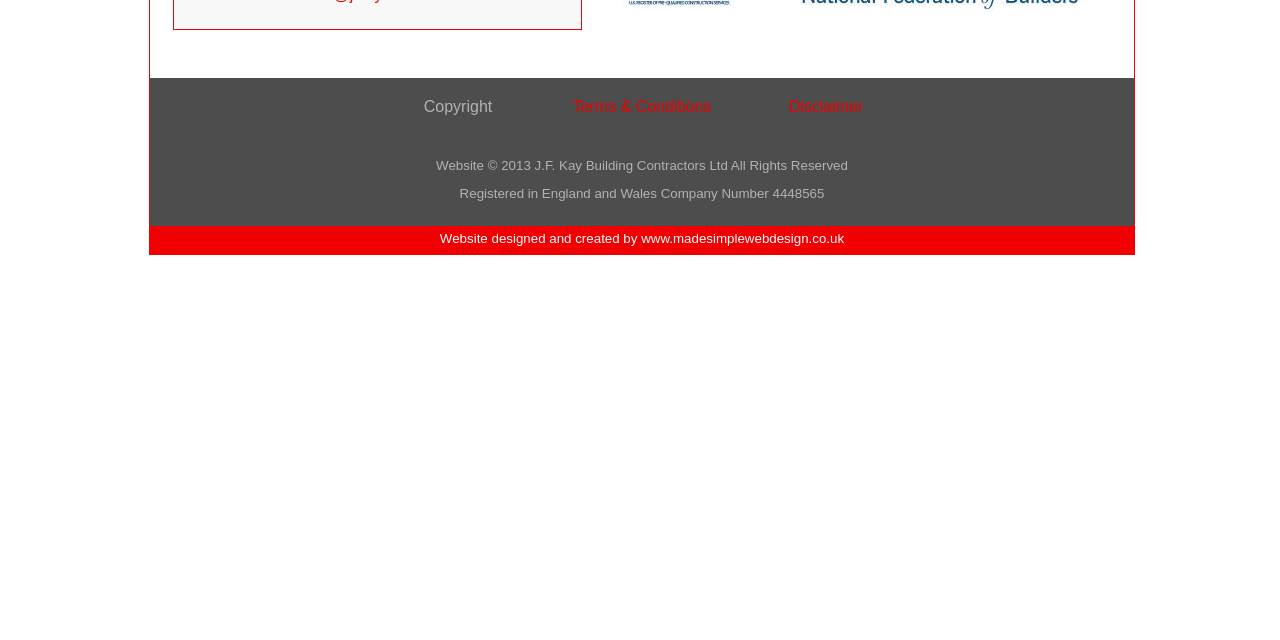From the webpage screenshot, identify the region described by Disclaimer. Provide the bounding box coordinates as (top-left x, top-left y, bottom-right x, bottom-right y), with each value being a floating point number between 0 and 1.

[0.616, 0.153, 0.674, 0.18]